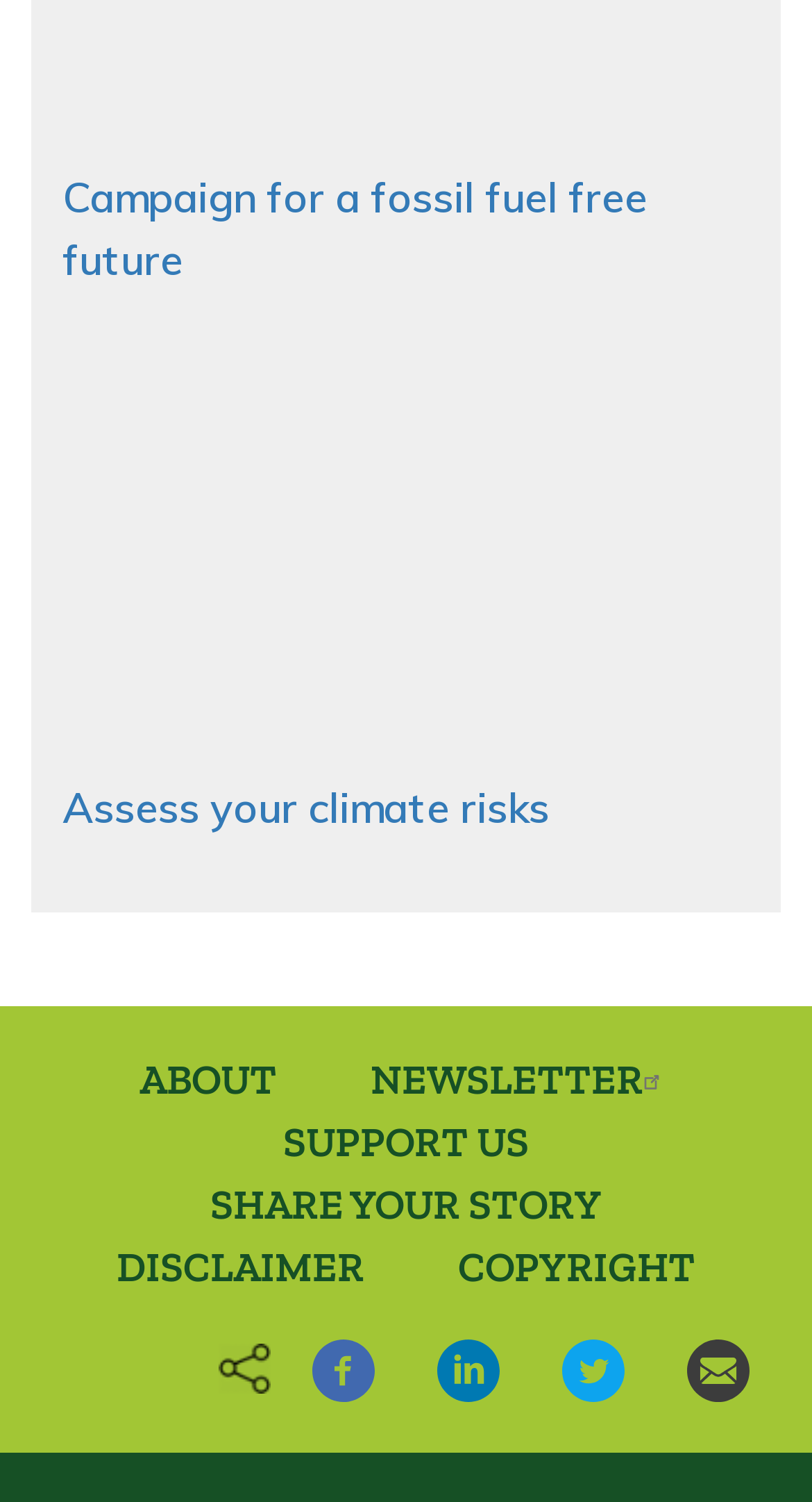Please locate the bounding box coordinates of the region I need to click to follow this instruction: "Assess your climate risks".

[0.077, 0.52, 0.677, 0.554]